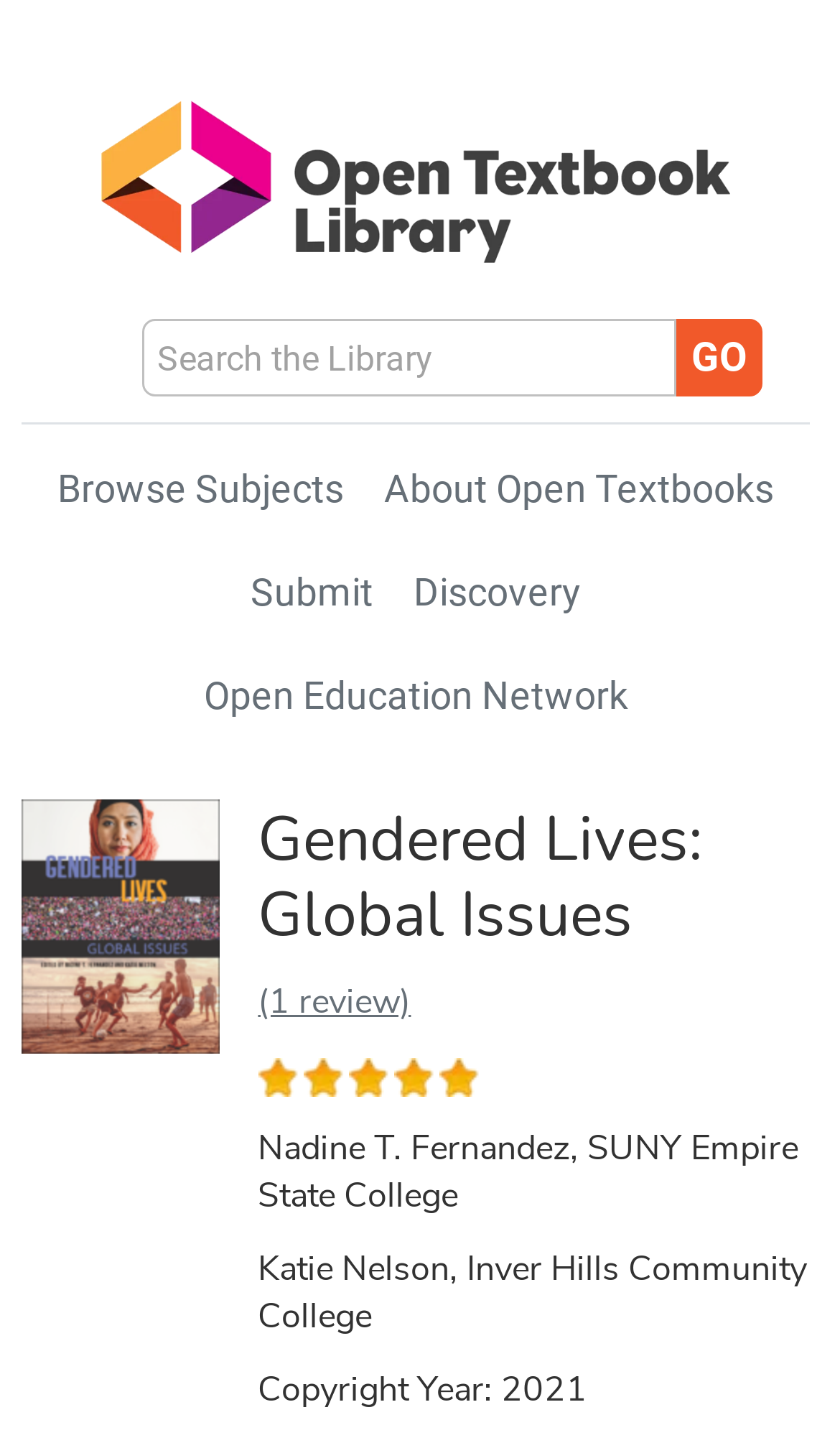Please mark the clickable region by giving the bounding box coordinates needed to complete this instruction: "Browse subjects".

[0.069, 0.323, 0.41, 0.353]